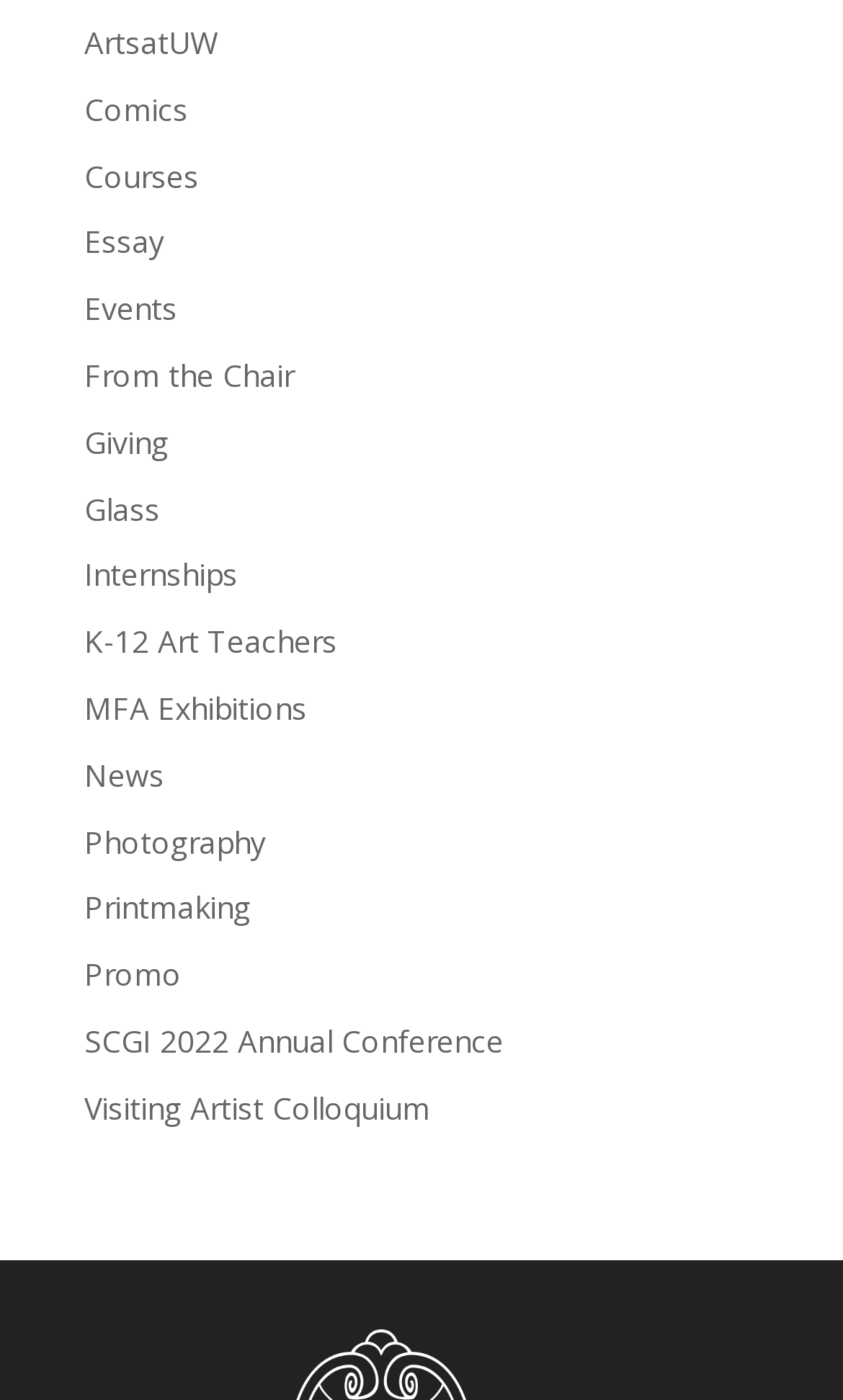Please determine the bounding box coordinates of the section I need to click to accomplish this instruction: "explore the Courses section".

[0.1, 0.111, 0.236, 0.14]